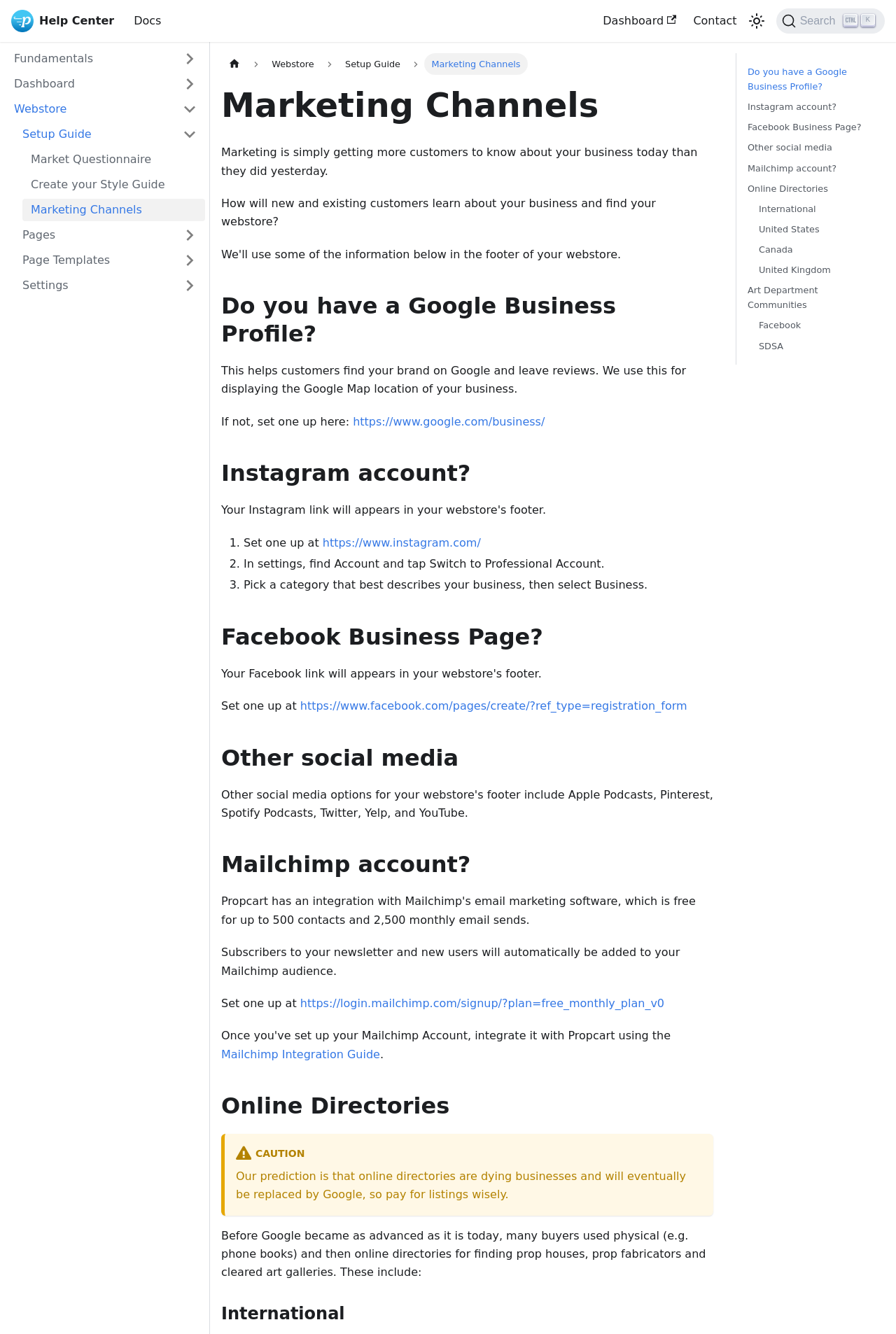Using floating point numbers between 0 and 1, provide the bounding box coordinates in the format (top-left x, top-left y, bottom-right x, bottom-right y). Locate the UI element described here: Mailchimp Integration Guide

[0.247, 0.785, 0.424, 0.795]